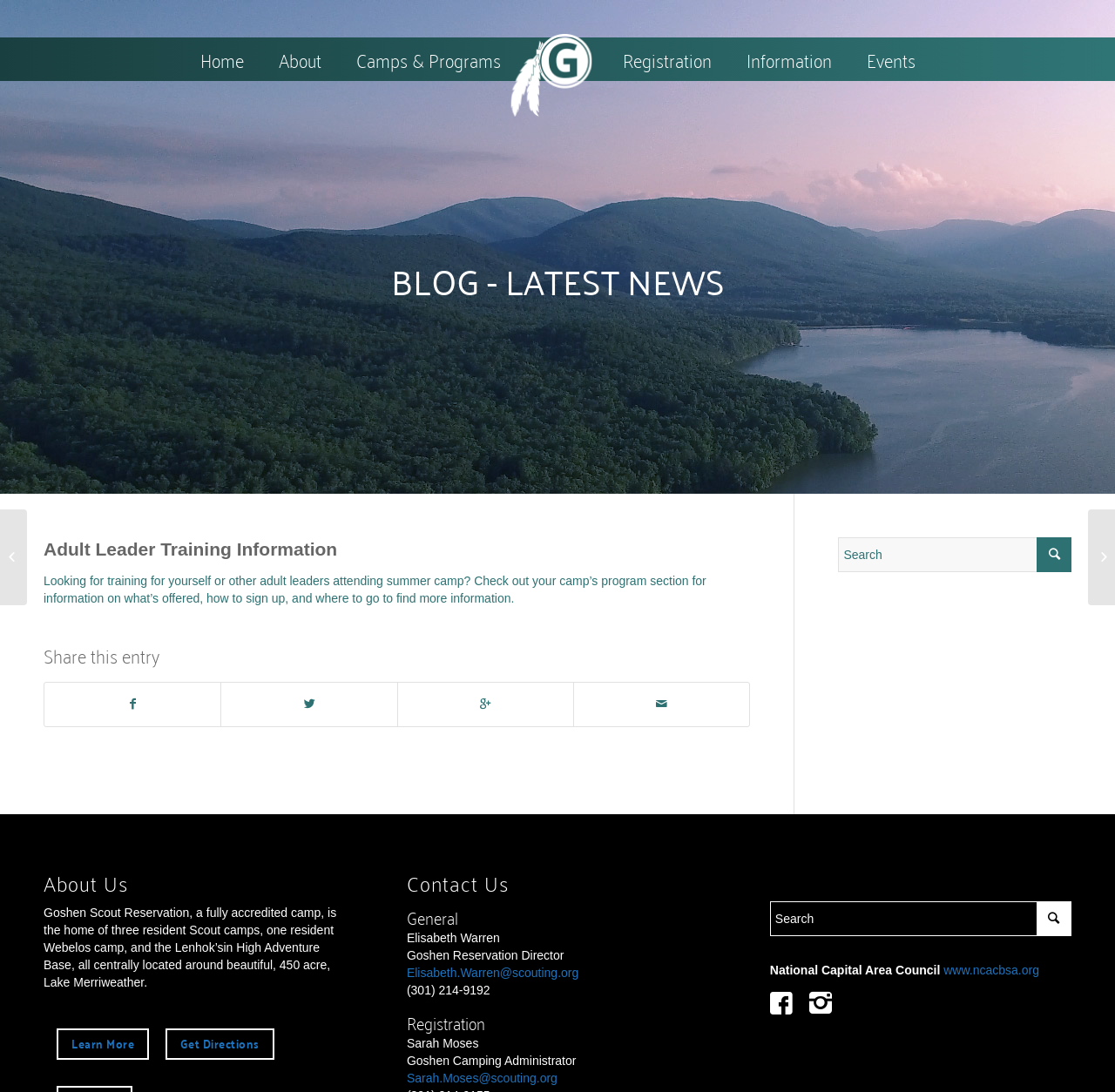What is the name of the scout reservation?
Based on the screenshot, answer the question with a single word or phrase.

Goshen Scout Reservation